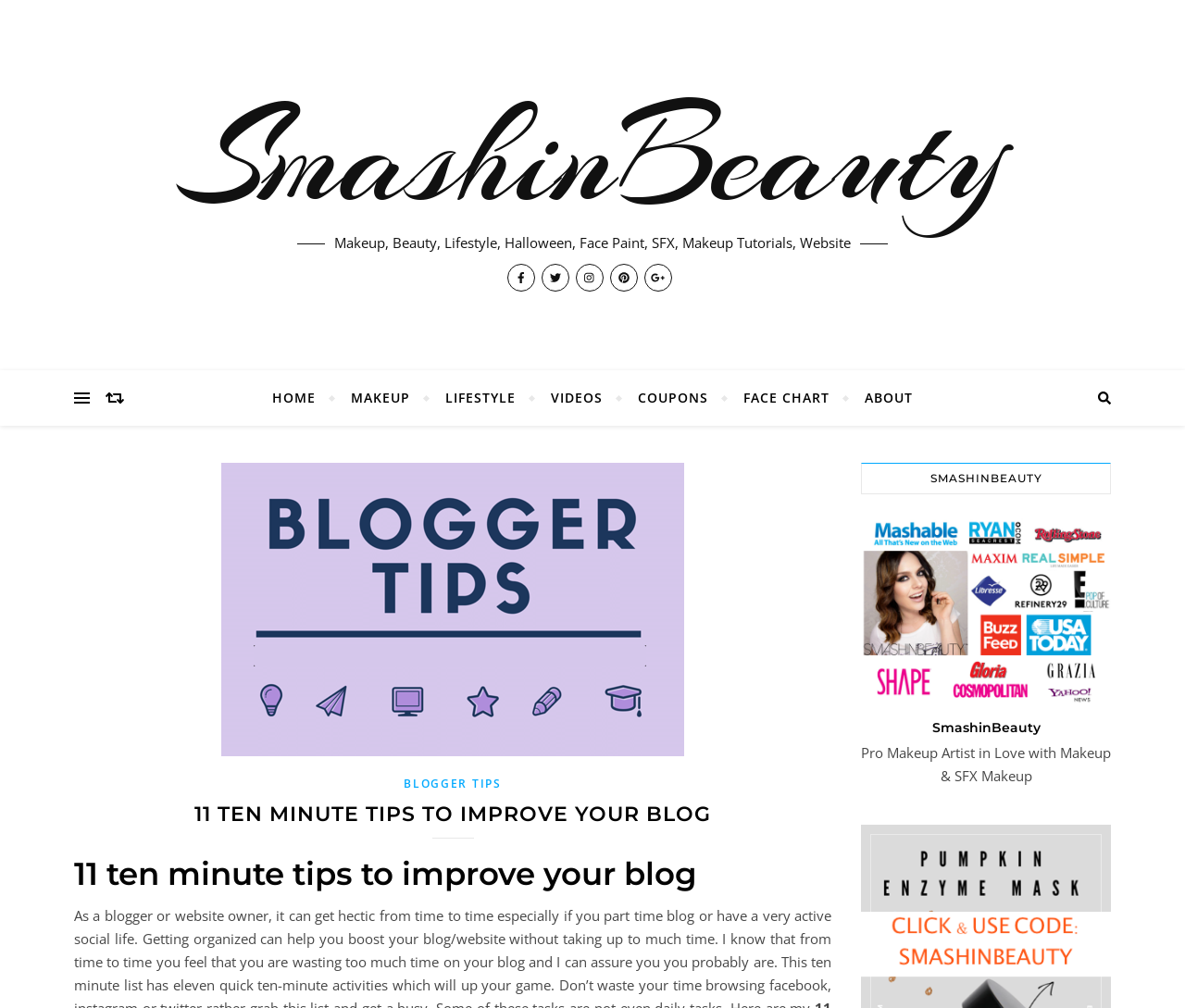What is the topic of the blog post?
With the help of the image, please provide a detailed response to the question.

The topic of the blog post can be found by looking at the heading on the webpage, which says '11 ten minute tips to improve your blog'.